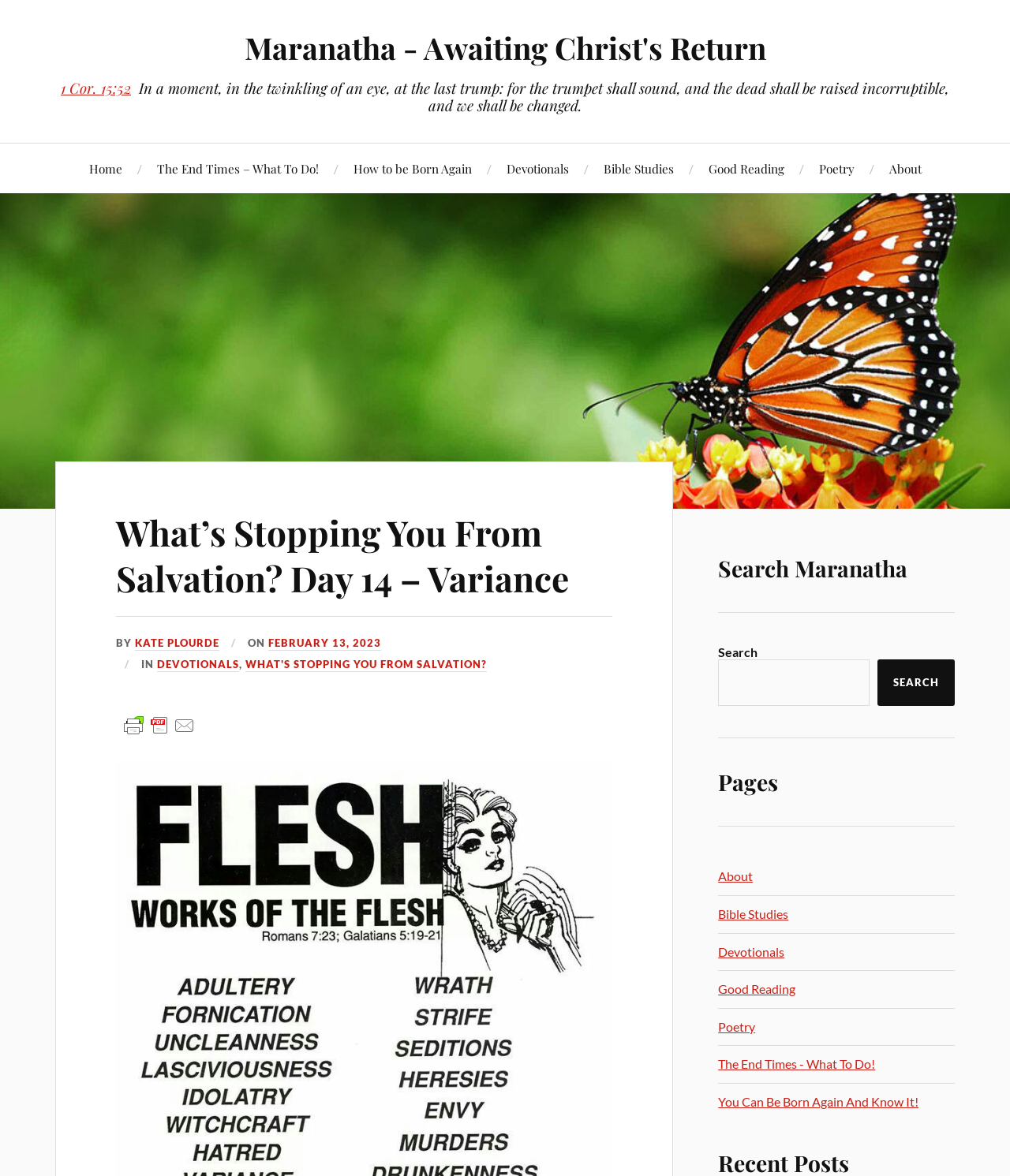Carefully observe the image and respond to the question with a detailed answer:
What is the category of the devotional?

I found the category by looking at the section with the heading 'What’s Stopping You From Salvation? Day 14 – Variance' and finding the link 'DEVOTIONALS' next to the text 'IN'.